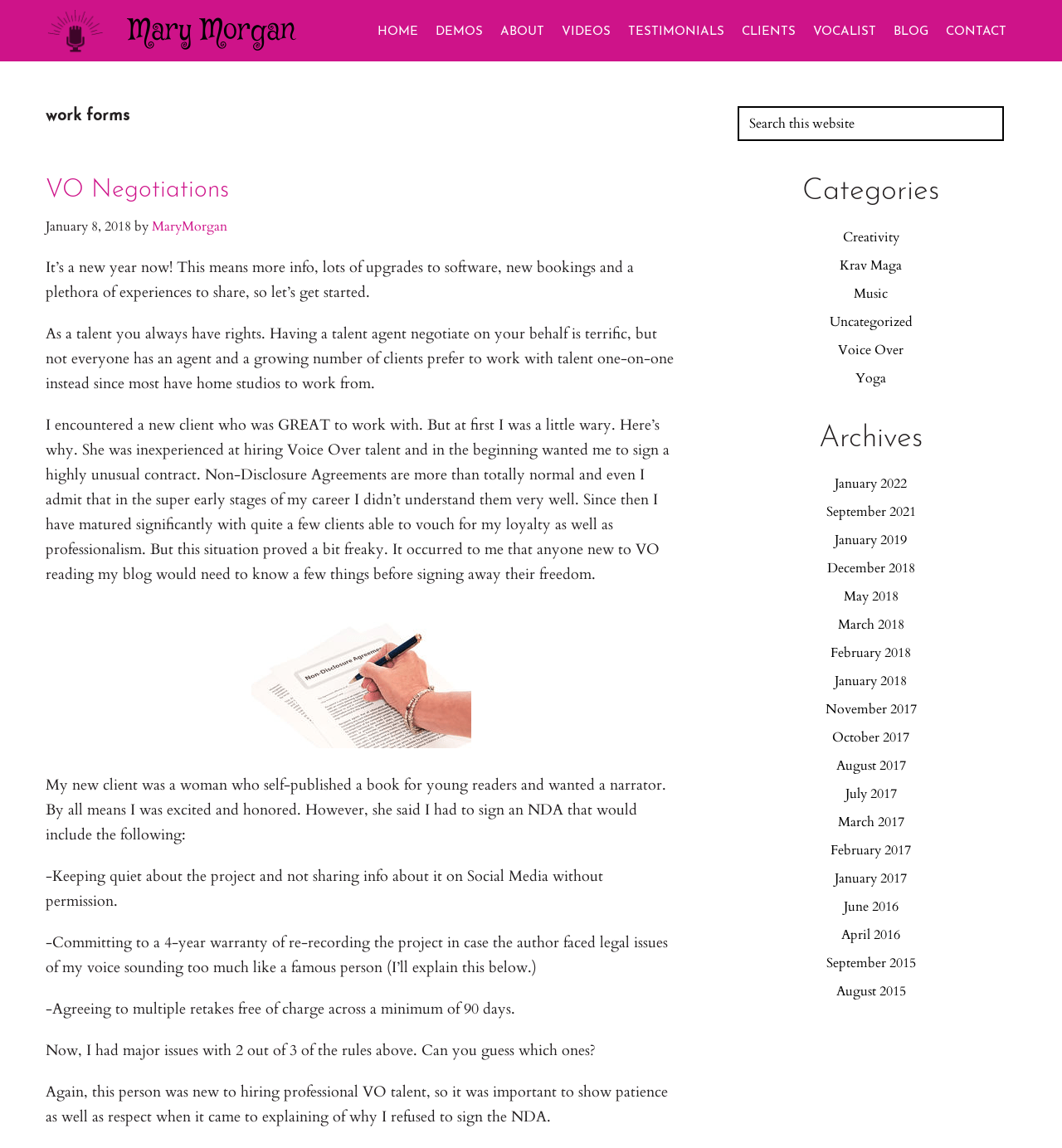Generate a comprehensive description of the webpage content.

The webpage is about Mary Morgan, a voice artist, and her blog. At the top left corner, there is a logo of Mary Morgan Voice Artist Branding. Below the logo, there is a heading with the name "Mary Morgan" and a link to the homepage. 

To the right of the logo and the heading, there is a navigation menu with links to different sections of the website, including "HOME", "DEMOS", "ABOUT", "VIDEOS", "TESTIMONIALS", "CLIENTS", "VOCALIST", "BLOG", and "CONTACT".

Below the navigation menu, there is a heading "work forms" which is an archive page. The page contains a blog post titled "VO Negotiations" with a date "January 8, 2018". The post discusses the author's experience with a new client who wanted her to sign a highly unusual contract, including a non-disclosure agreement with some unusual terms. The author explains her concerns and how she handled the situation.

To the right of the blog post, there is a sidebar with a search bar, a list of categories, and a list of archives. The categories include "Creativity", "Krav Maga", "Music", "Uncategorized", "Voice Over", and "Yoga". The archives list dates from January 2016 to January 2022.

Overall, the webpage is a blog post about the author's experience with voice-over negotiations, with a navigation menu and a sidebar providing access to other sections of the website and related content.